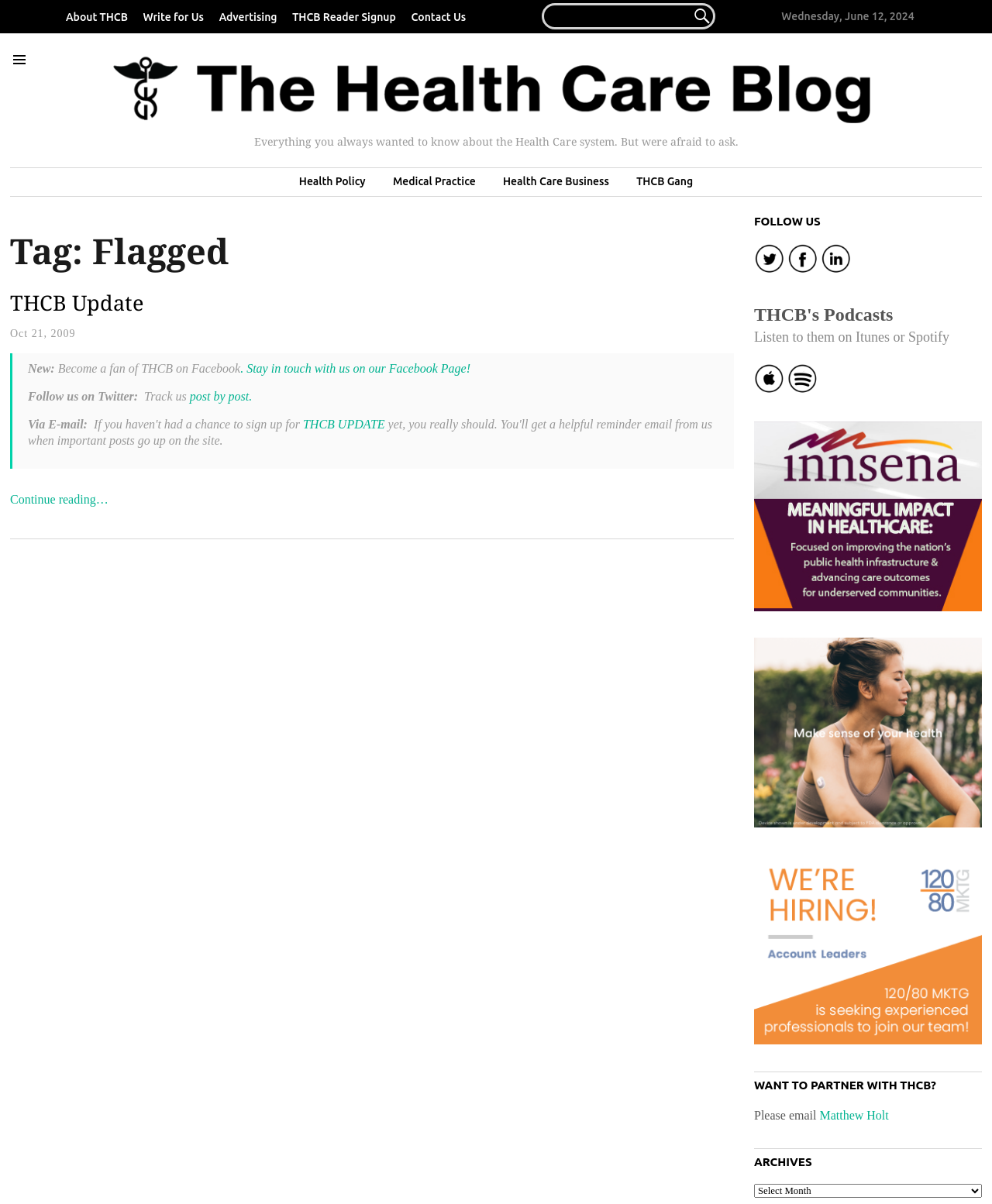Determine the bounding box coordinates of the section I need to click to execute the following instruction: "Follow THCB on Facebook". Provide the coordinates as four float numbers between 0 and 1, i.e., [left, top, right, bottom].

[0.242, 0.3, 0.474, 0.311]